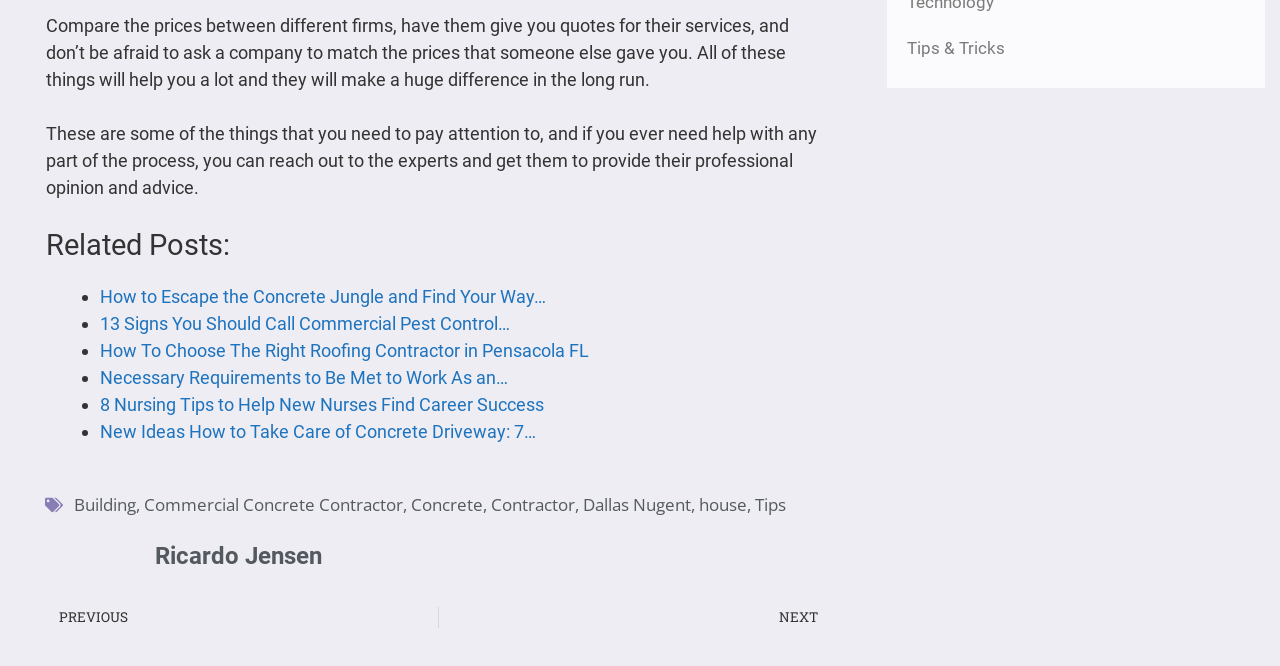What are the categories listed at the bottom of the webpage?
Provide a detailed and well-explained answer to the question.

The webpage lists several categories at the bottom, including 'Building', 'Commercial Concrete Contractor', 'Concrete', 'Contractor', 'Dallas Nugent', 'house', and 'Tips'. These categories are likely related to the topics discussed on the webpage and may be used for navigation or filtering purposes.